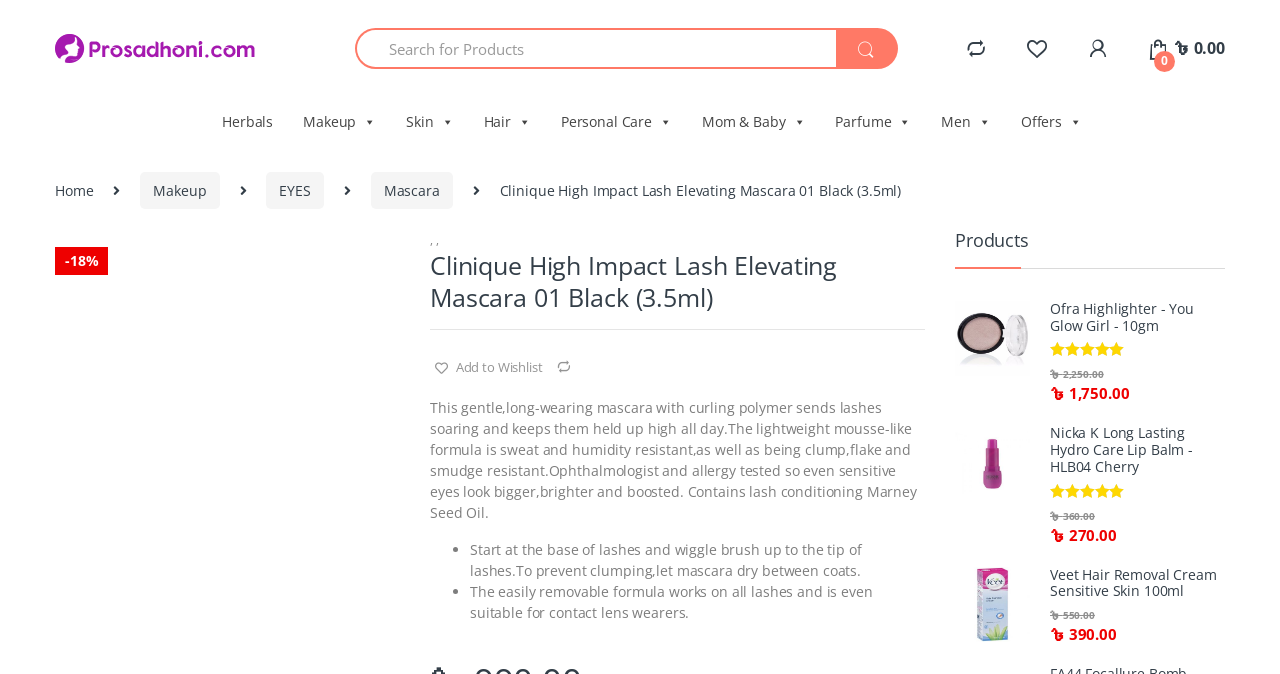Using the description "name="s" placeholder="Search for Products"", locate and provide the bounding box of the UI element.

[0.277, 0.042, 0.655, 0.102]